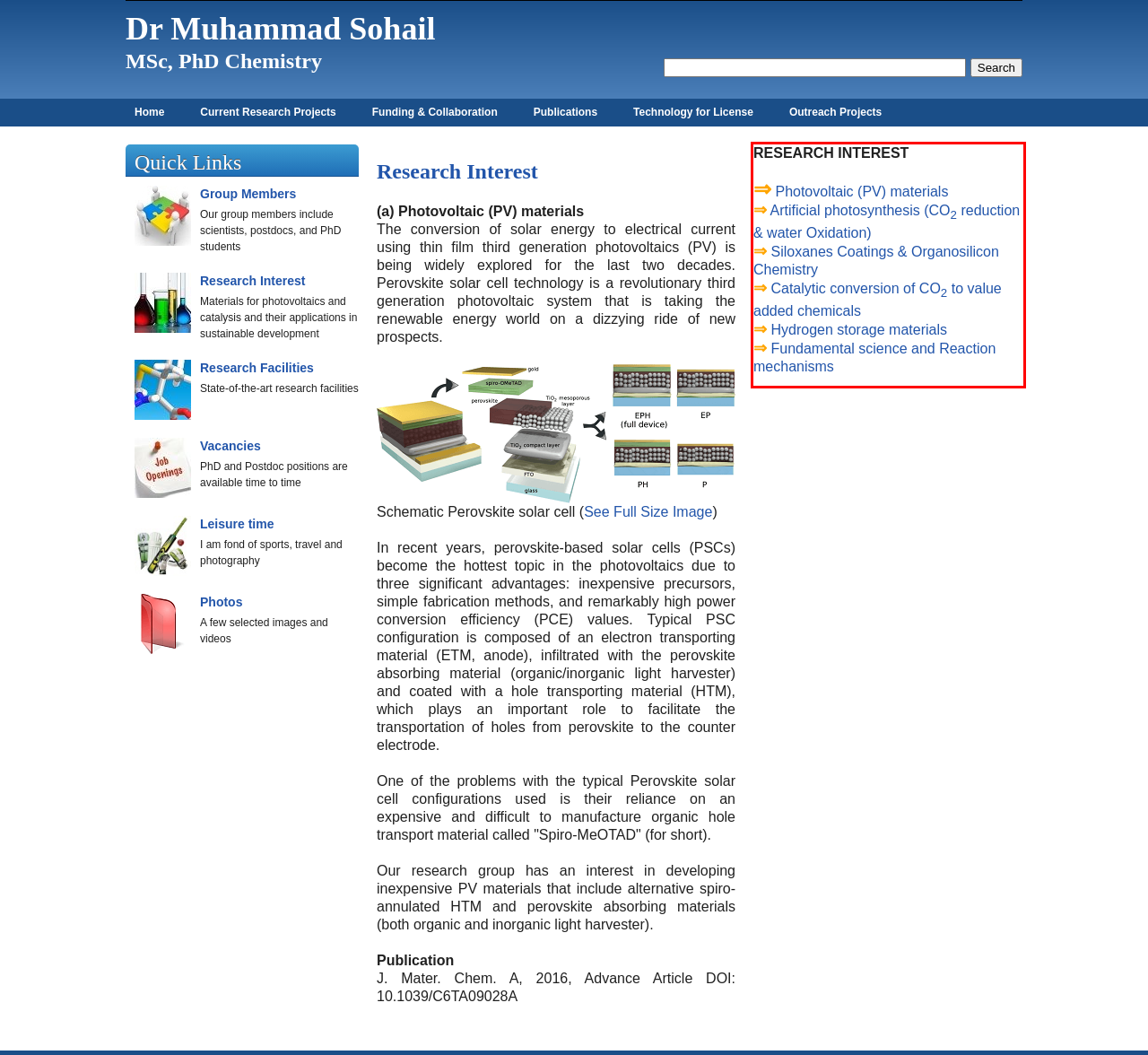Within the screenshot of the webpage, locate the red bounding box and use OCR to identify and provide the text content inside it.

RESEARCH INTEREST ⇒ Photovoltaic (PV) materials ⇒ Artificial photosynthesis (CO2 reduction & water Oxidation) ⇒ Siloxanes Coatings & Organosilicon Chemistry ⇒ Catalytic conversion of CO2 to value added chemicals ⇒ Hydrogen storage materials ⇒ Fundamental science and Reaction mechanisms